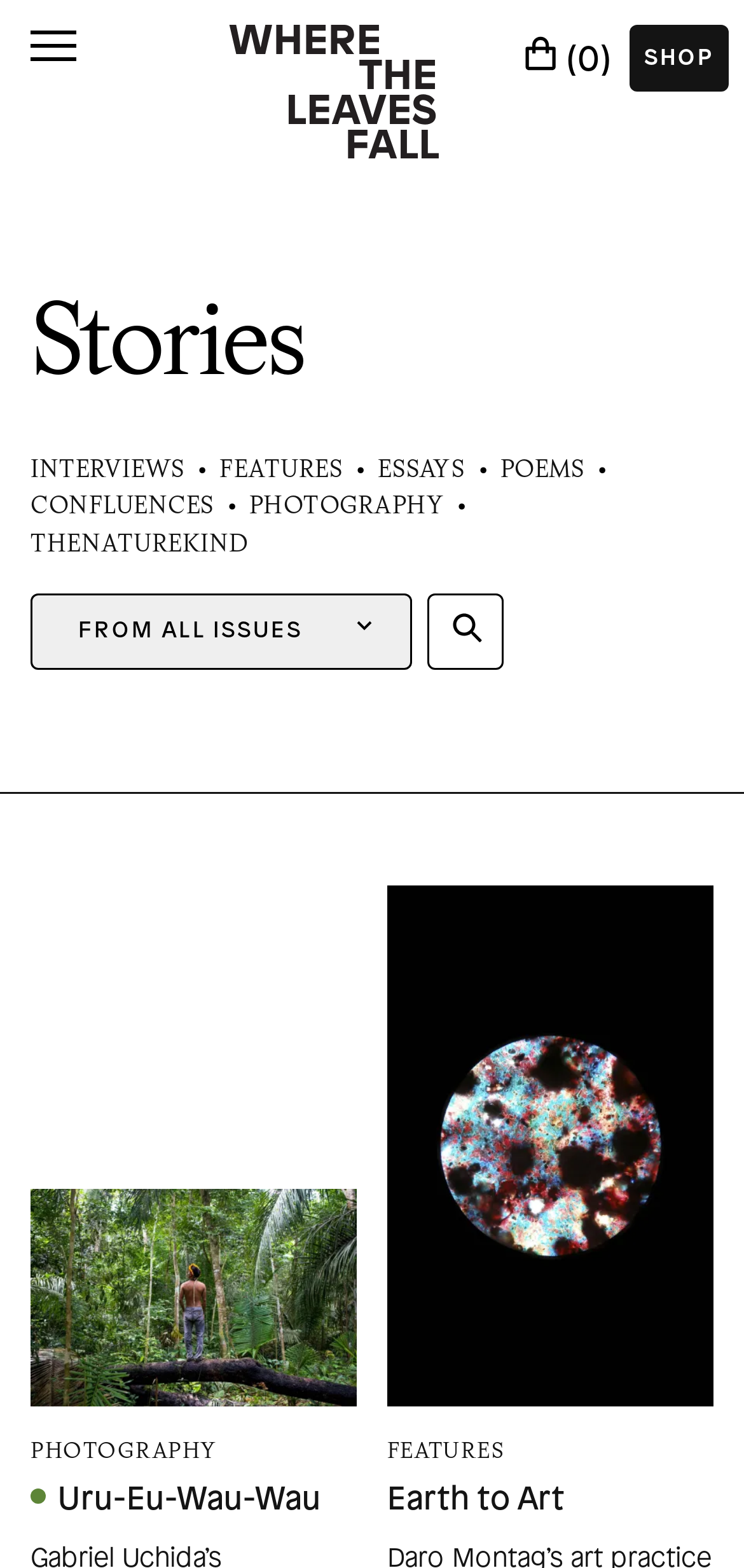Please give a one-word or short phrase response to the following question: 
What is the text on the link below the 'Stories' heading?

GO TO SHOP